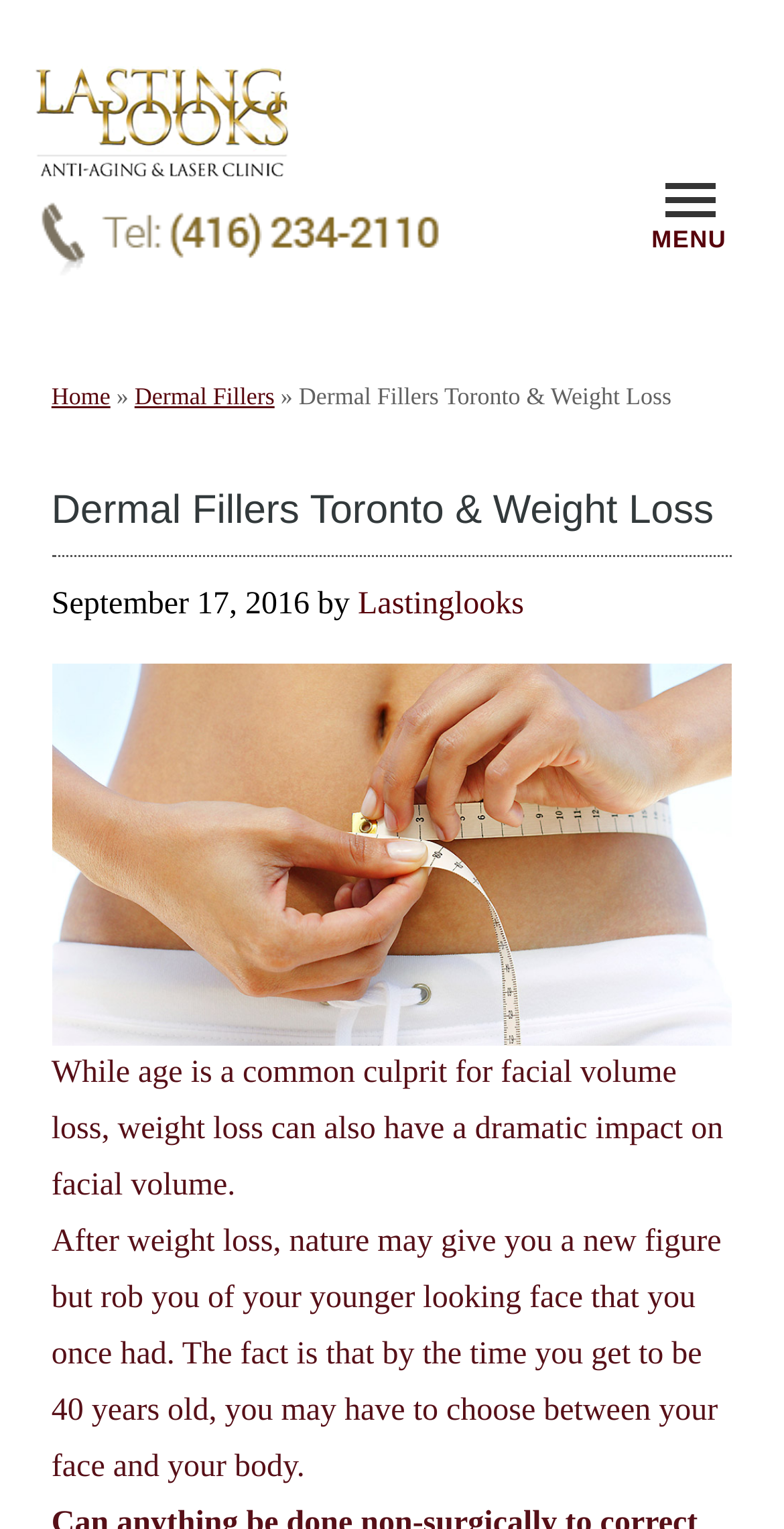Respond to the question below with a single word or phrase:
What is the topic of the webpage?

Dermal Fillers